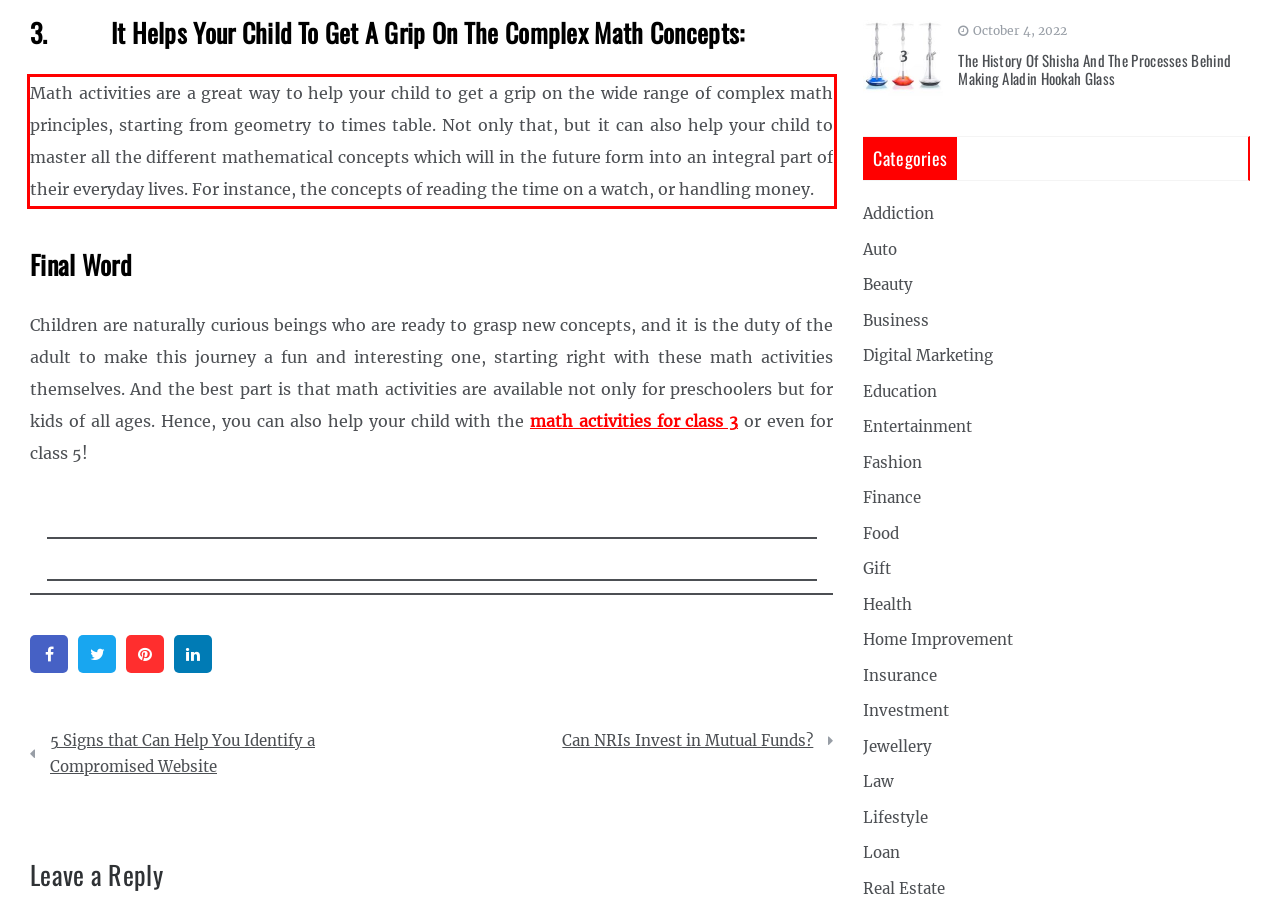Locate the red bounding box in the provided webpage screenshot and use OCR to determine the text content inside it.

Math activities are a great way to help your child to get a grip on the wide range of complex math principles, starting from geometry to times table. Not only that, but it can also help your child to master all the different mathematical concepts which will in the future form into an integral part of their everyday lives. For instance, the concepts of reading the time on a watch, or handling money.